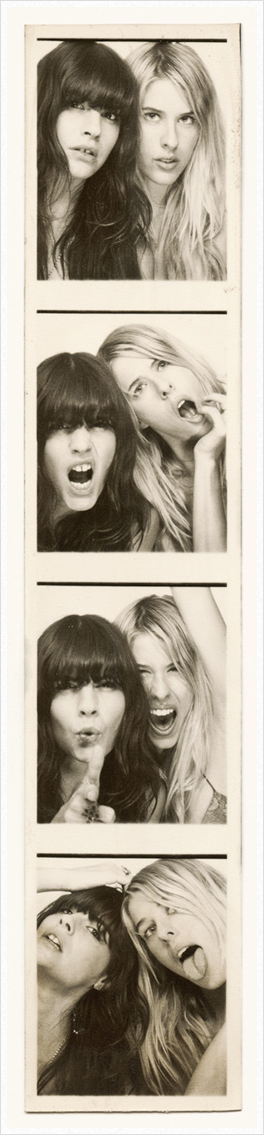What is the mood conveyed by the facial expressions of the women?
Answer the question in a detailed and comprehensive manner.

The caption describes the facial expressions of the women as ranging from silly to fierce, which implies a sense of joy and friendship. This is further reinforced by the overall lighthearted and carefree spirit of the images.